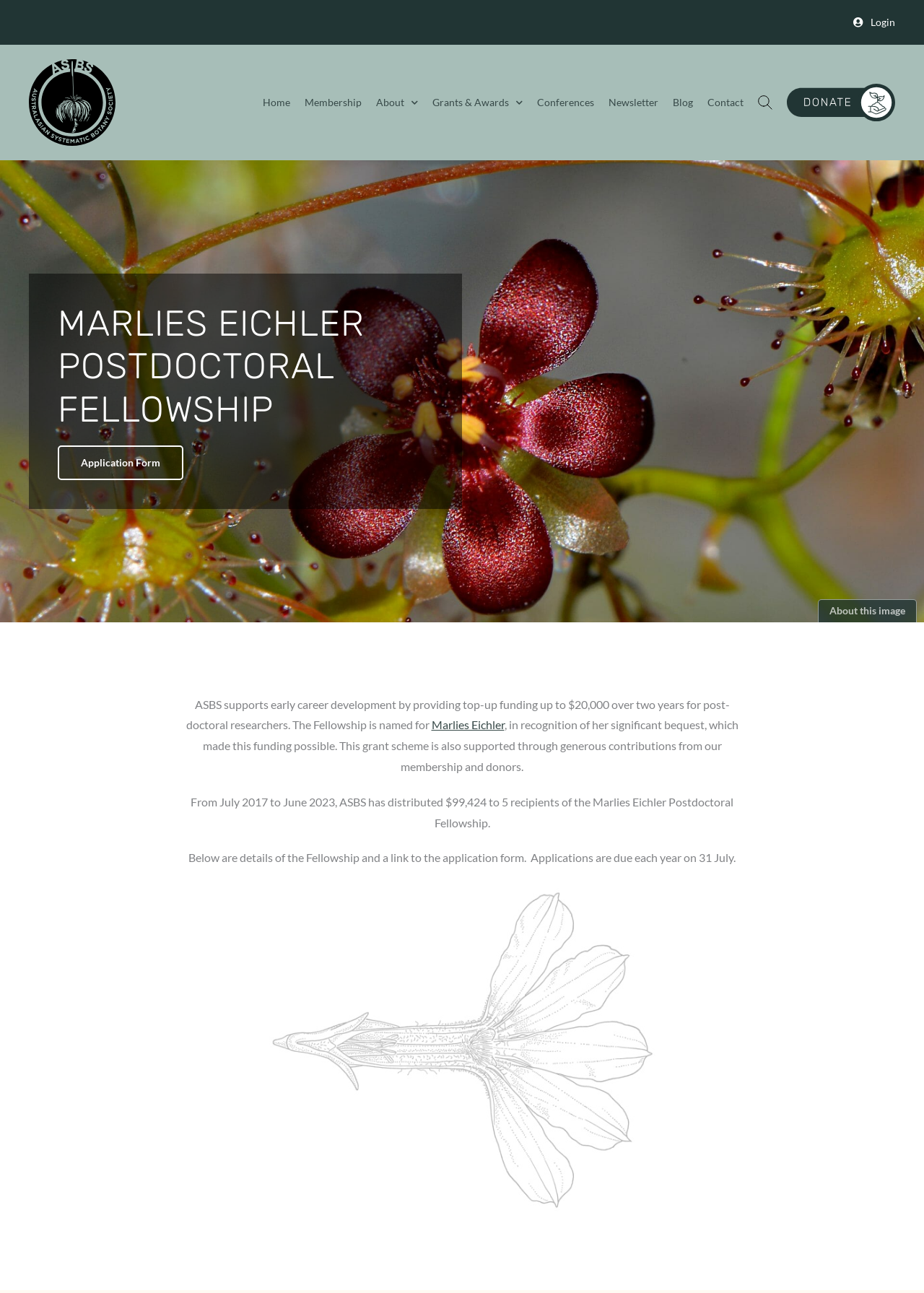Give a detailed overview of the webpage's appearance and contents.

The webpage is about the Marlies Eichler Postdoctoral Fellowship provided by the Australasian Systematic Botany Society (ASBS). At the top right corner, there are several links, including "Login", "Home", "Membership", "About", "Grants & Awards", "Conferences", "Newsletter", "Blog", and "Contact". 

Below these links, there is a large heading that reads "MARLIES EICHLER POSTDOCTORAL FELLOWSHIP". Underneath this heading, there is a link to the "Application Form" on the left side. 

On the right side of the page, there is an image with a link to "About this image". 

The main content of the page is divided into three paragraphs. The first paragraph explains that ASBS supports early career development by providing top-up funding up to $20,000 over two years for post-doctoral researchers, and that the Fellowship is named after Marlies Eichler. The second paragraph mentions that the grant scheme is also supported through generous contributions from the membership and donors. The third paragraph provides information about the distribution of funds to recipients of the Marlies Eichler Postdoctoral Fellowship from 2017 to 2023, and notes that applications are due each year on 31 July.